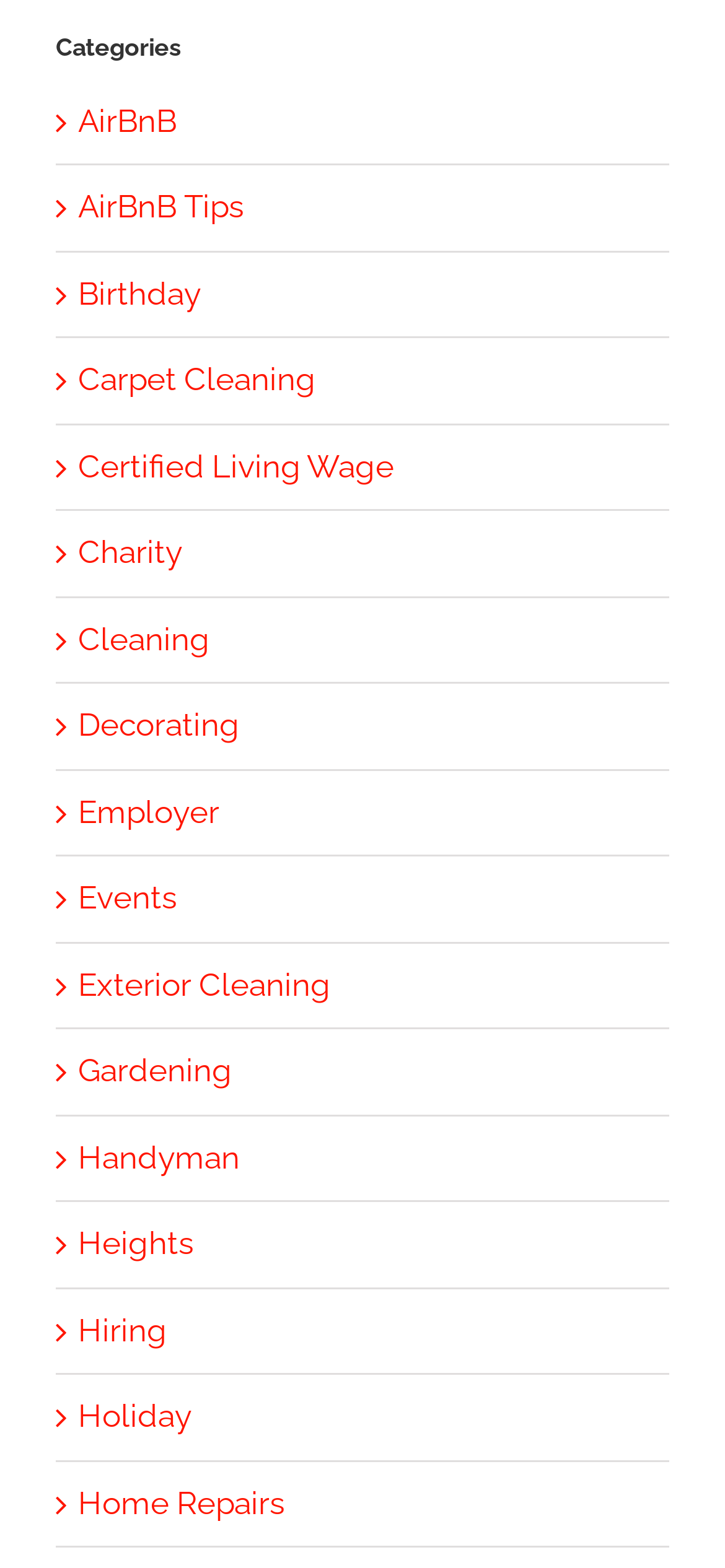Extract the bounding box for the UI element that matches this description: "Certified Living Wage".

[0.108, 0.283, 0.897, 0.313]